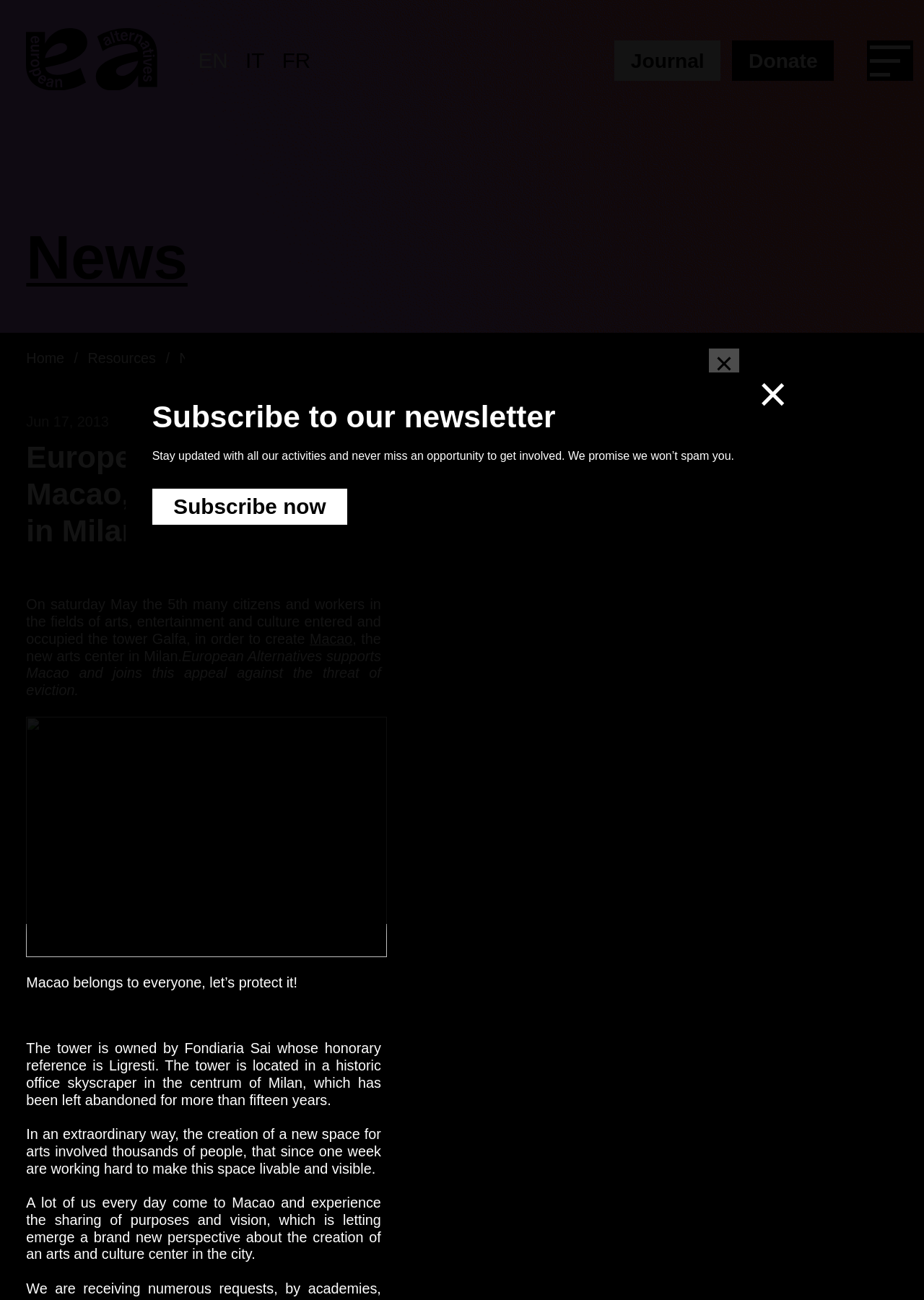Extract the primary headline from the webpage and present its text.

European Alternatives supports Macao, new occupied arts center in Milan